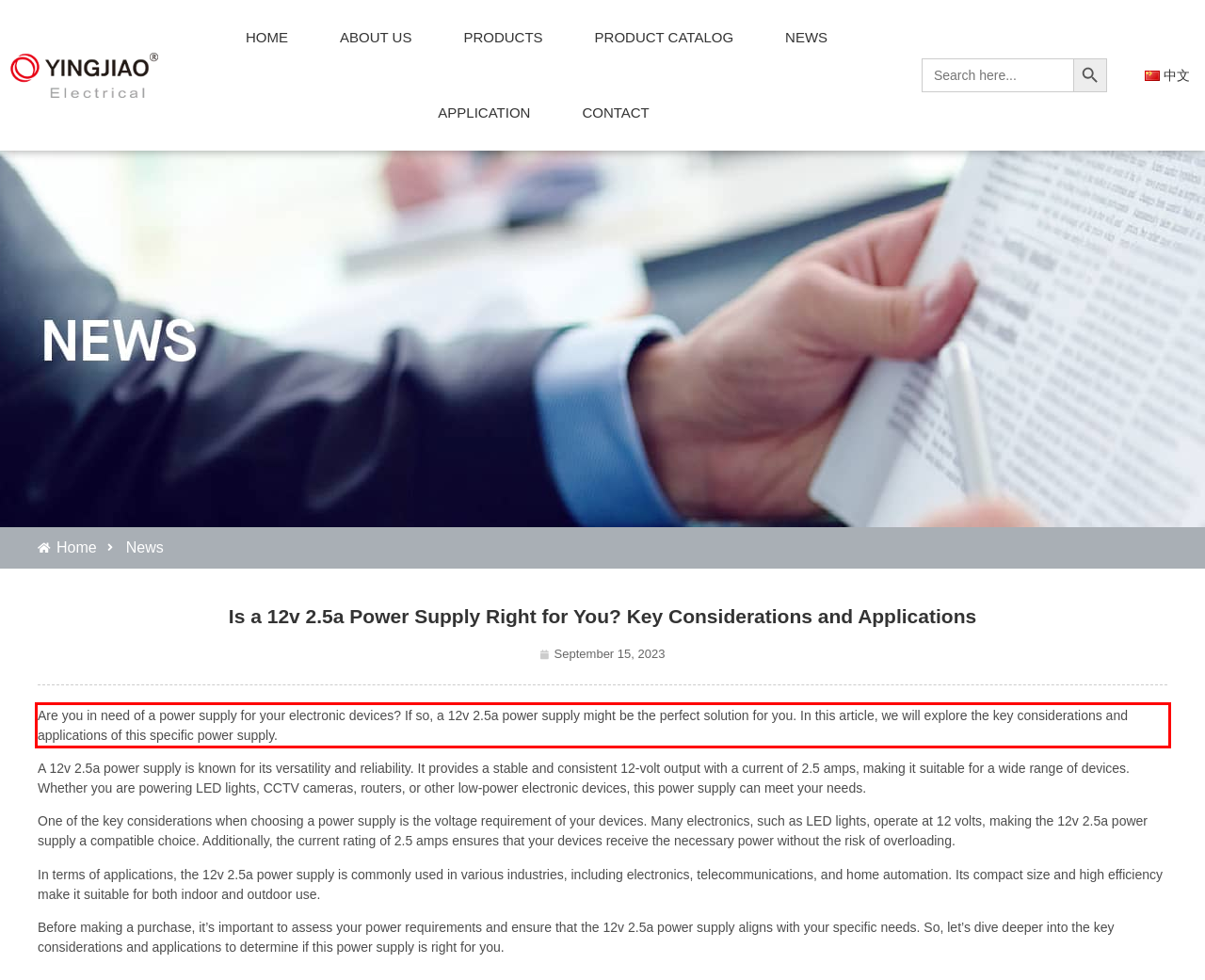Within the screenshot of the webpage, locate the red bounding box and use OCR to identify and provide the text content inside it.

Are you in need of a power supply for your electronic devices? If so, a 12v 2.5a power supply might be the perfect solution for you. In this article, we will explore the key considerations and applications of this specific power supply.